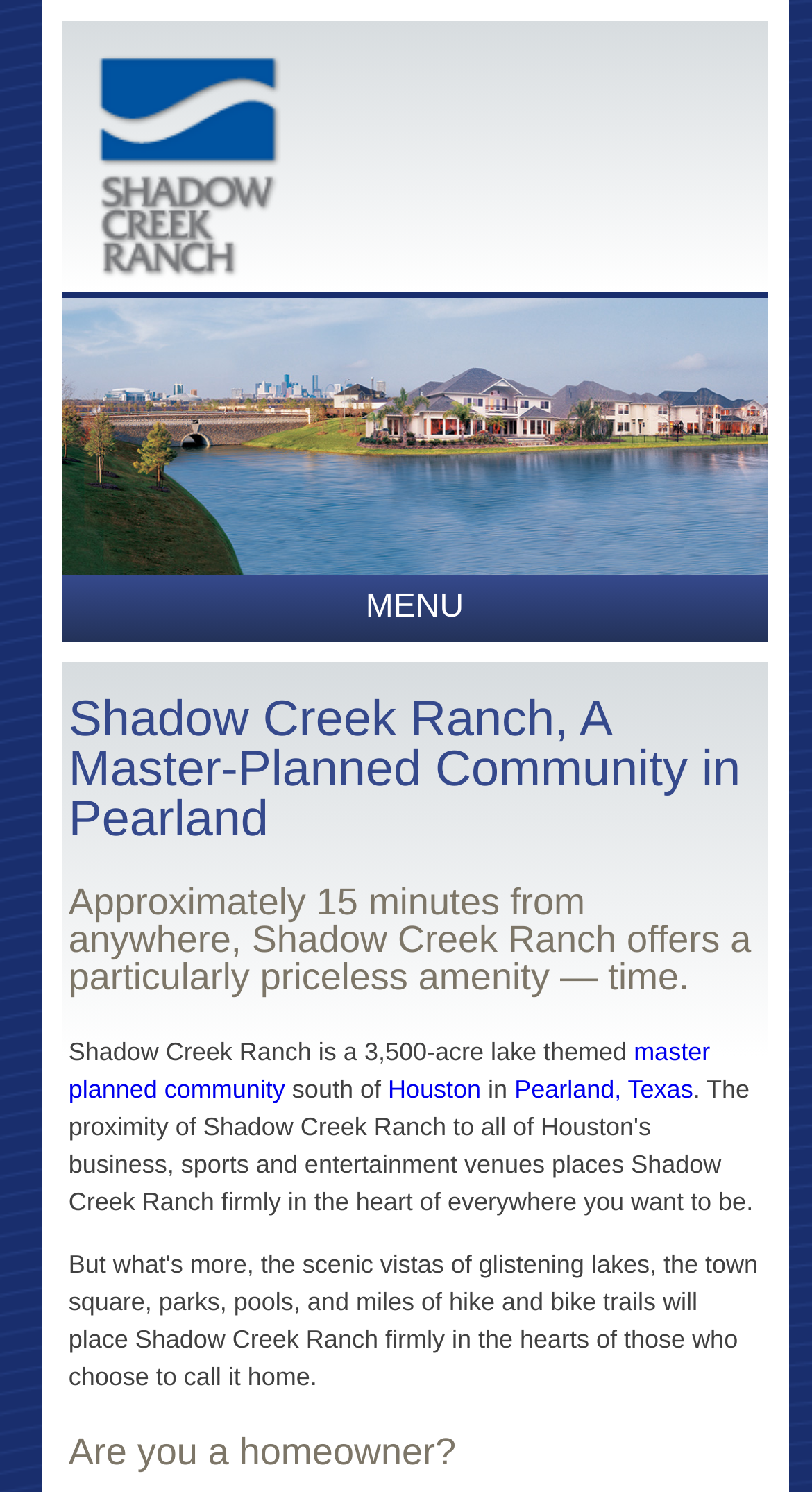Identify the bounding box coordinates for the region to click in order to carry out this instruction: "Read about master planned community". Provide the coordinates using four float numbers between 0 and 1, formatted as [left, top, right, bottom].

[0.084, 0.696, 0.875, 0.741]